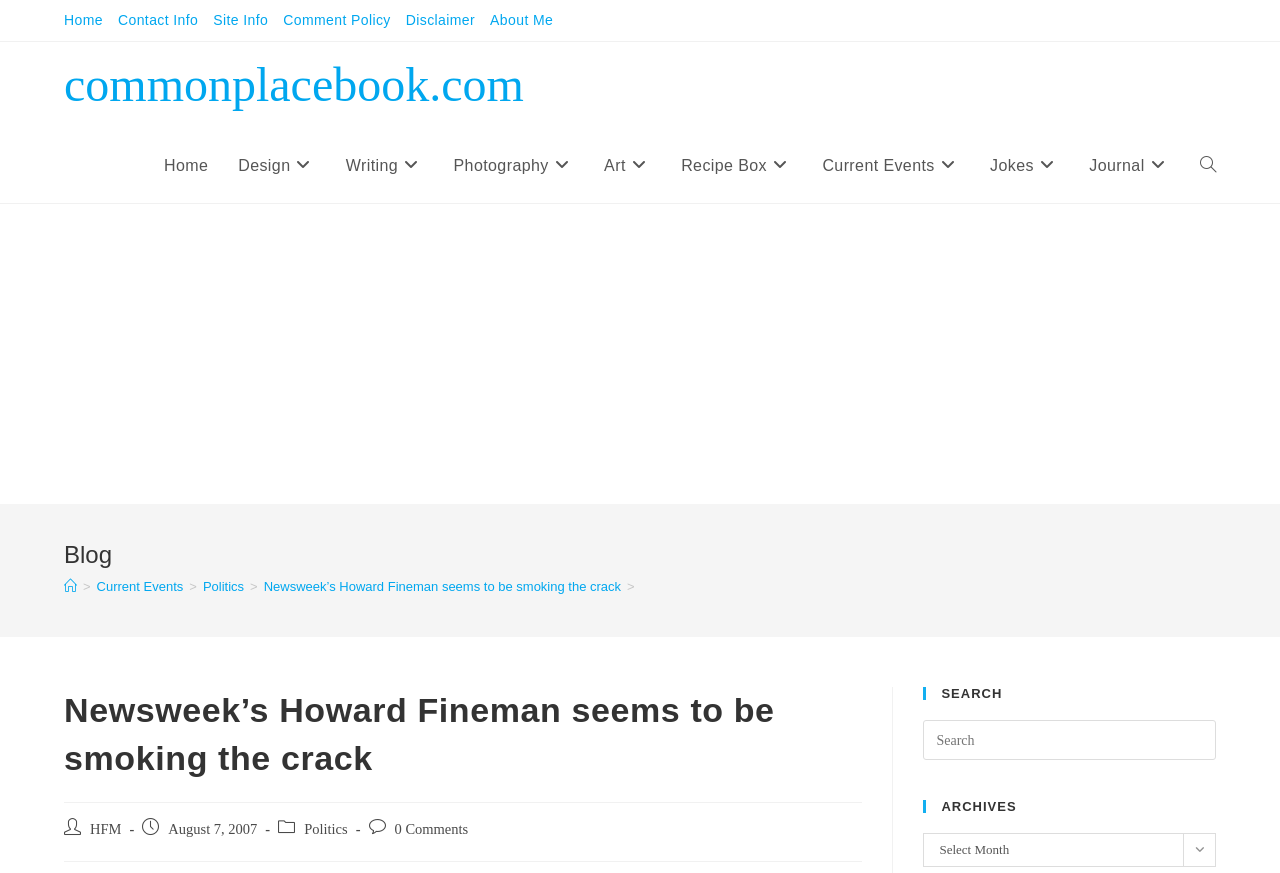Extract the bounding box coordinates for the HTML element that matches this description: "Politics". The coordinates should be four float numbers between 0 and 1, i.e., [left, top, right, bottom].

[0.238, 0.941, 0.272, 0.959]